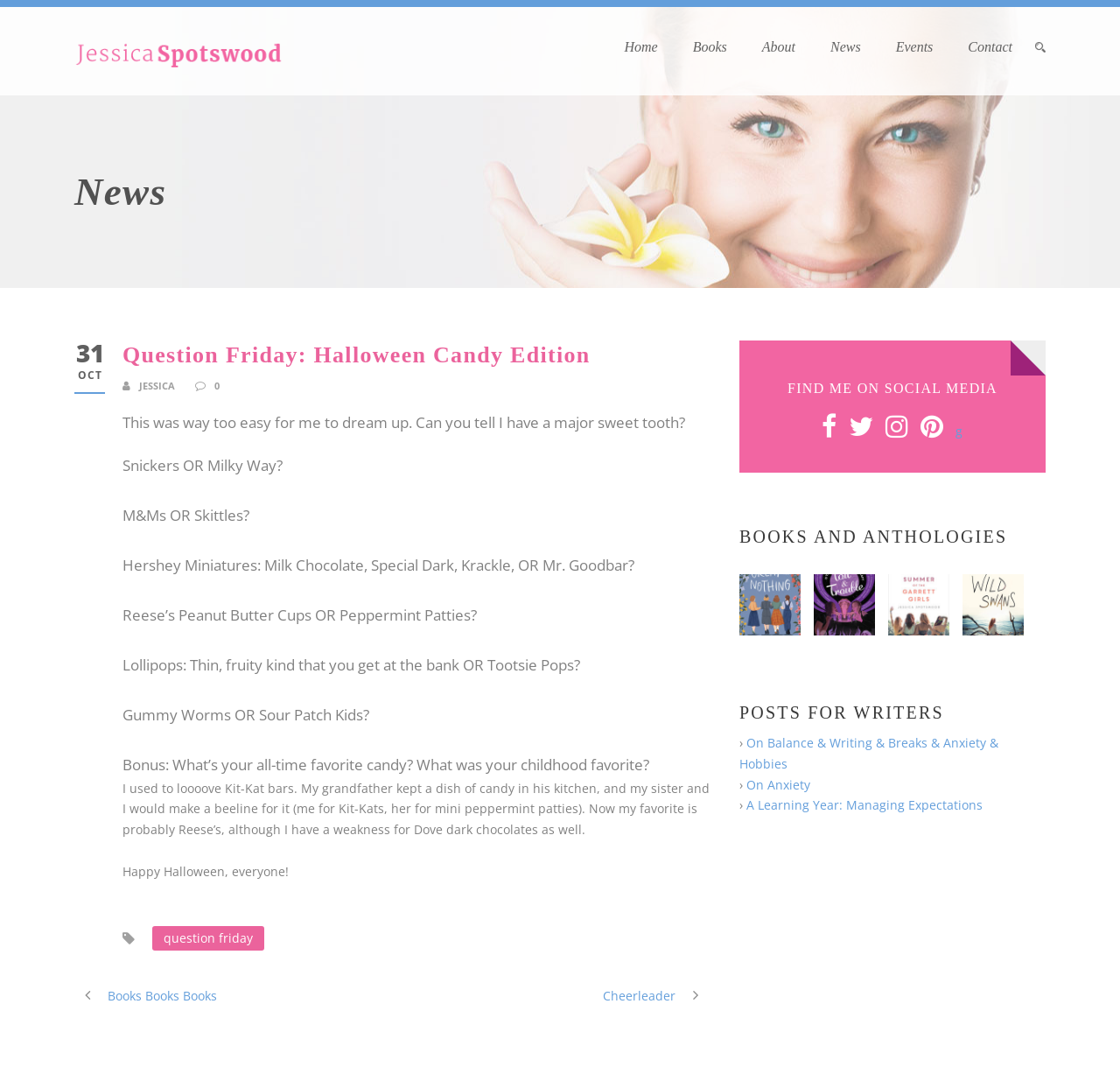Identify the bounding box of the HTML element described as: "Français".

None